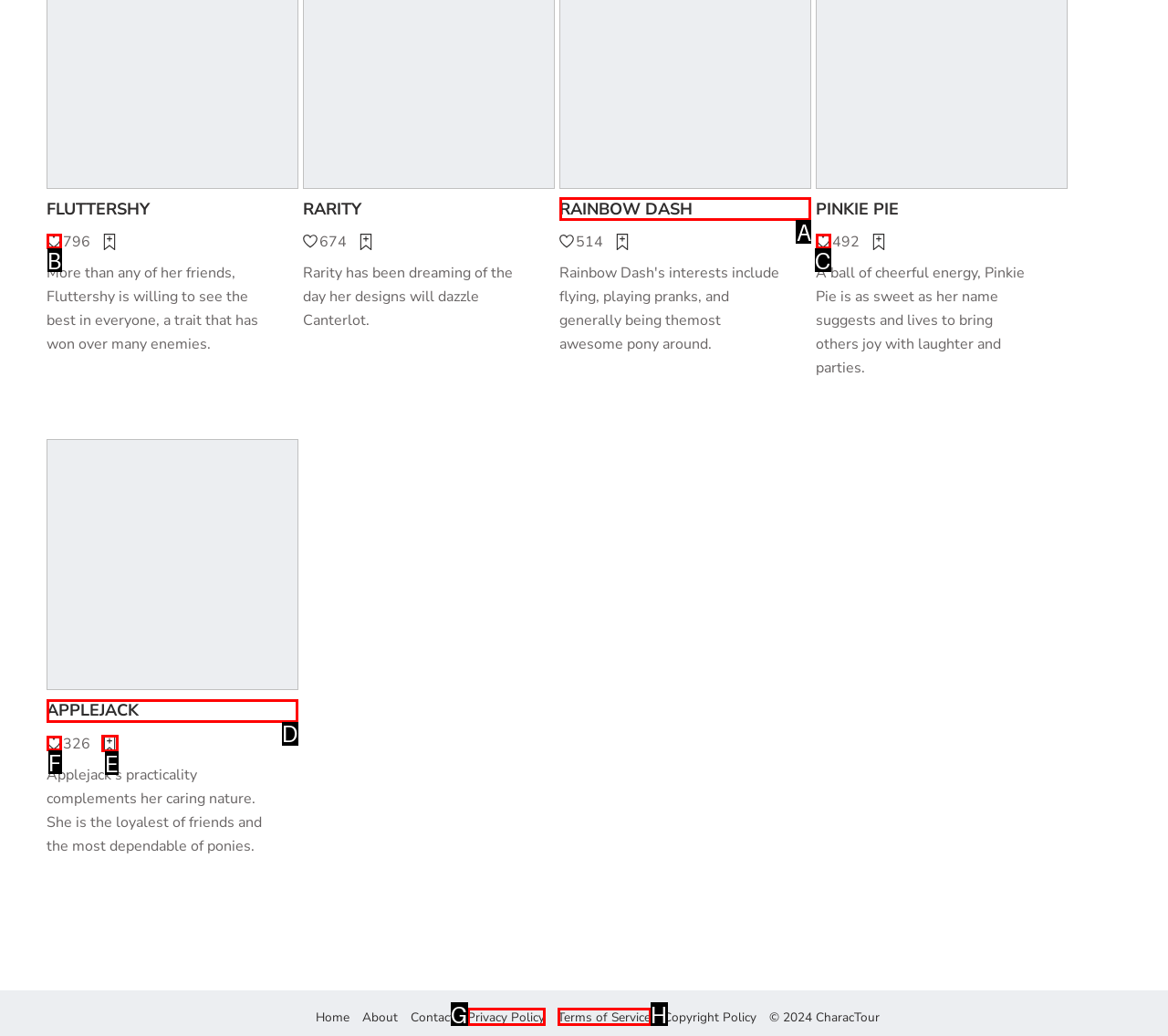Identify the HTML element to select in order to accomplish the following task: Go to Applejack's page
Reply with the letter of the chosen option from the given choices directly.

D